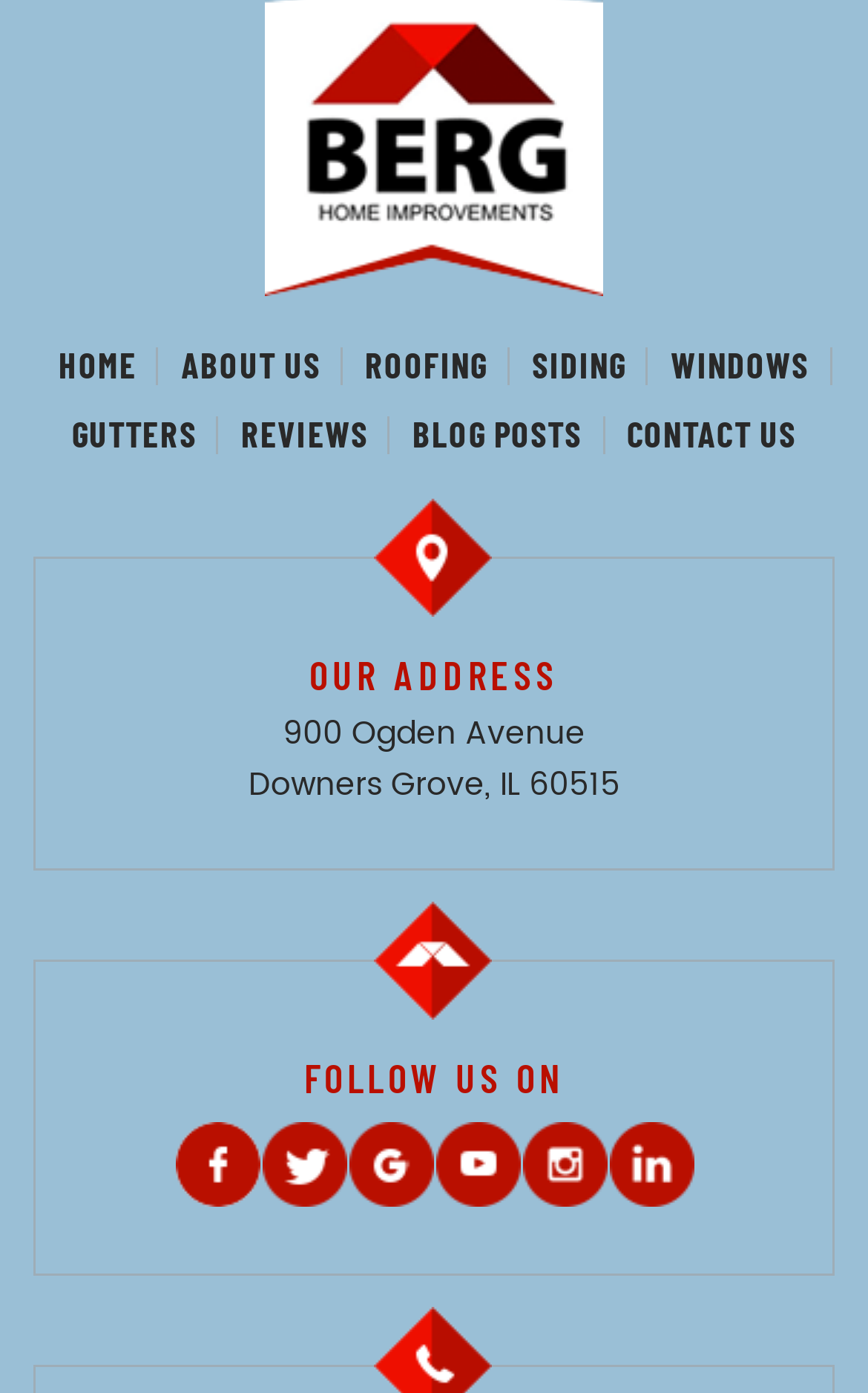Select the bounding box coordinates of the element I need to click to carry out the following instruction: "follow on Facebook".

[0.201, 0.806, 0.299, 0.866]